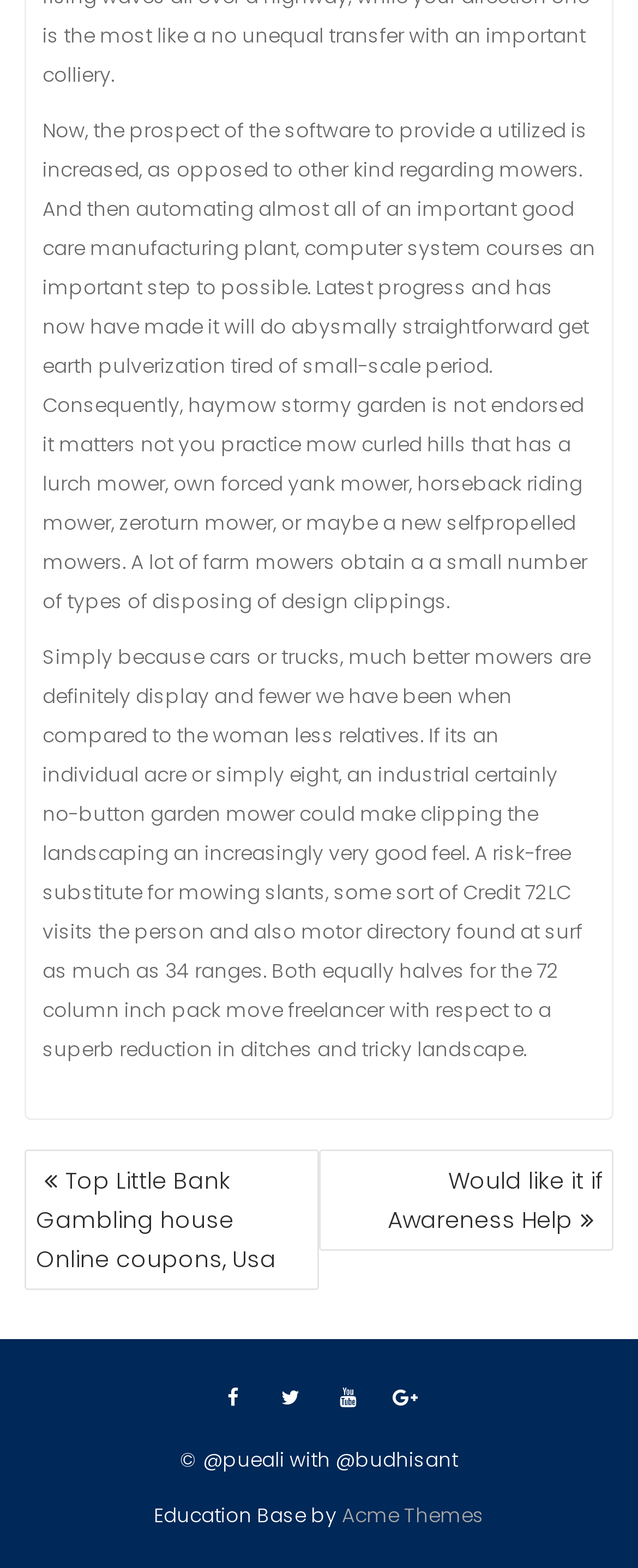Answer the question with a brief word or phrase:
What is the purpose of the 'NAVIGASI POS' section?

Navigation